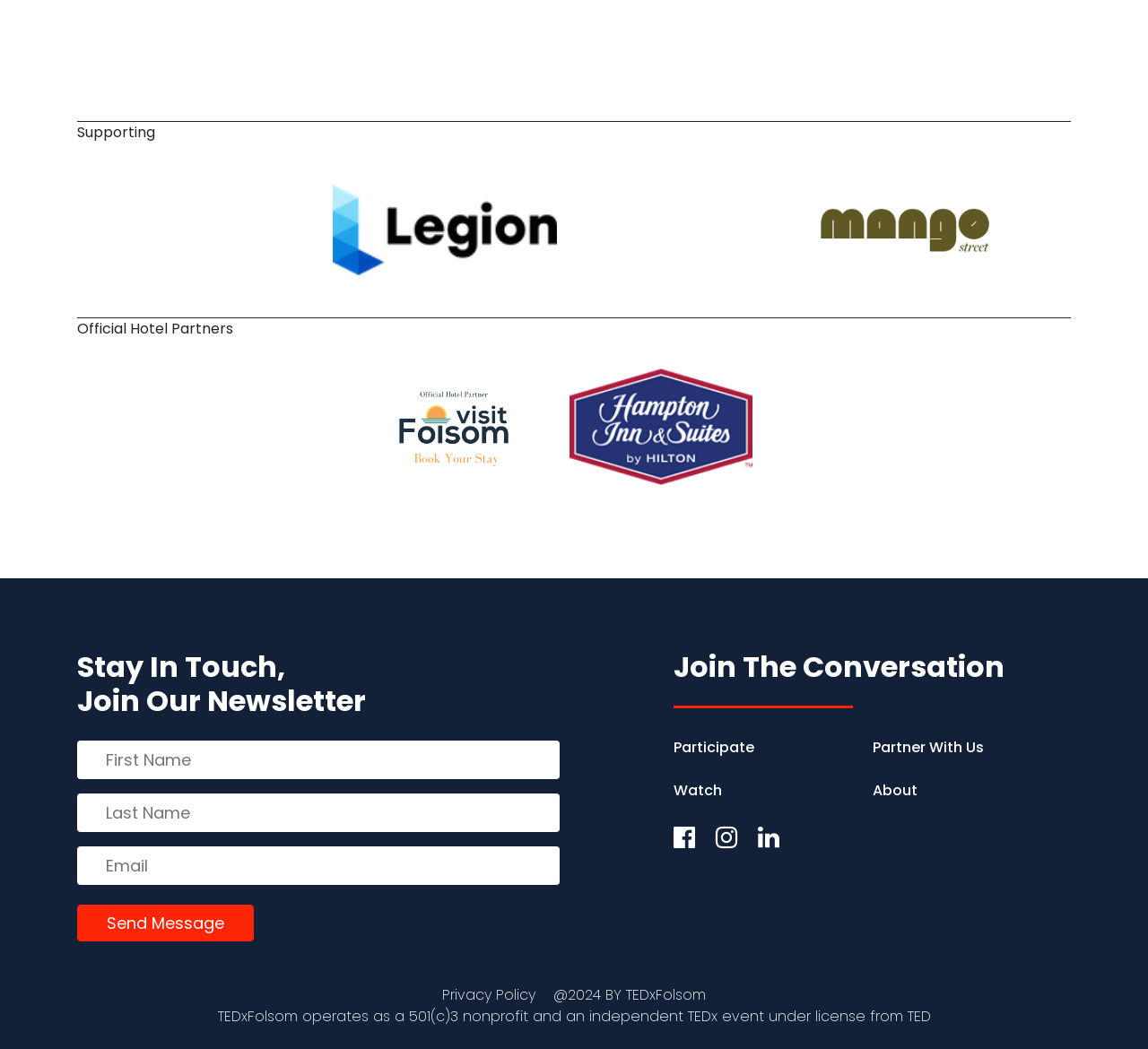Please answer the following question using a single word or phrase: 
What is the purpose of the 'Supporting' text?

Introducing partners